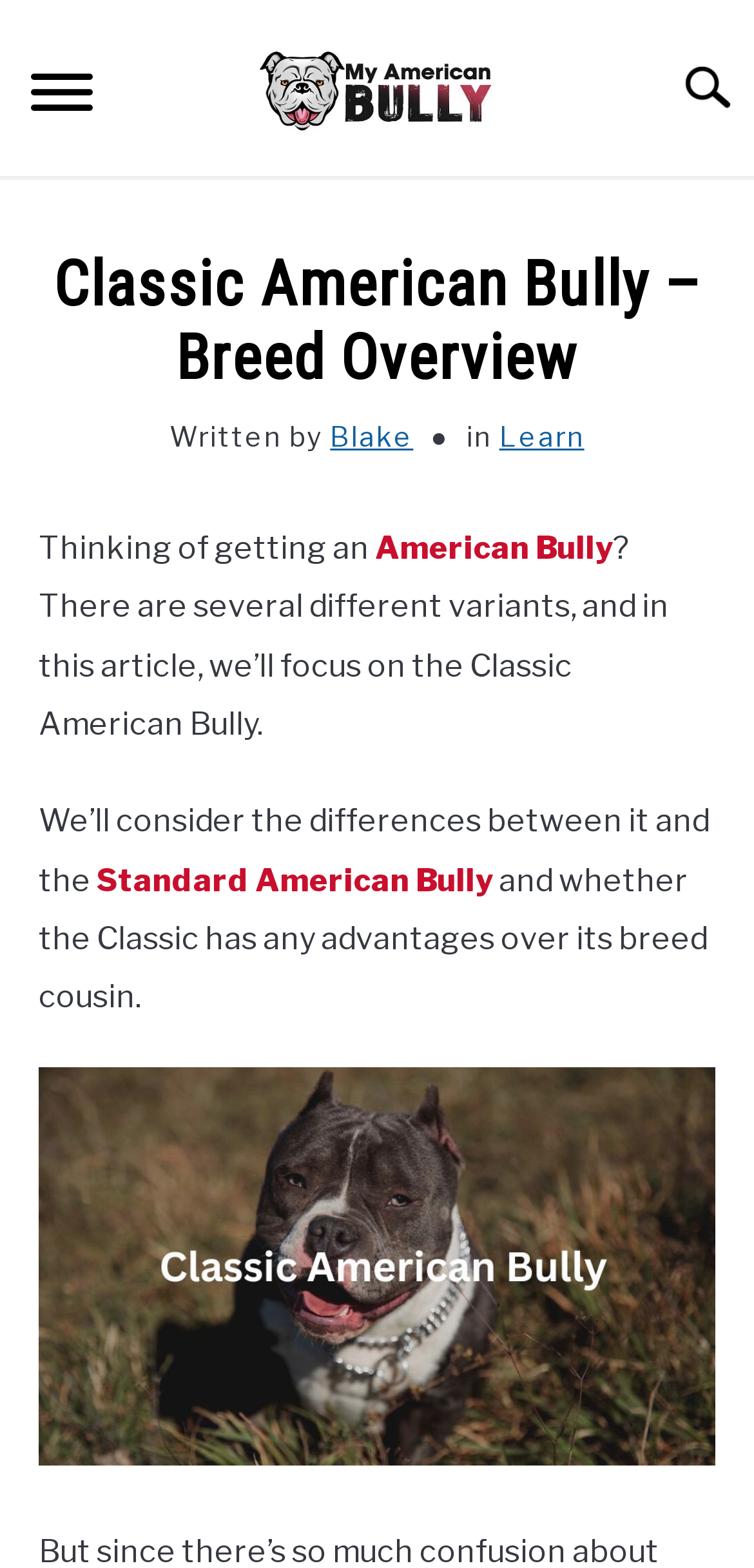Using the given element description, provide the bounding box coordinates (top-left x, top-left y, bottom-right x, bottom-right y) for the corresponding UI element in the screenshot: Submenu Toggle

[0.882, 0.535, 1.0, 0.594]